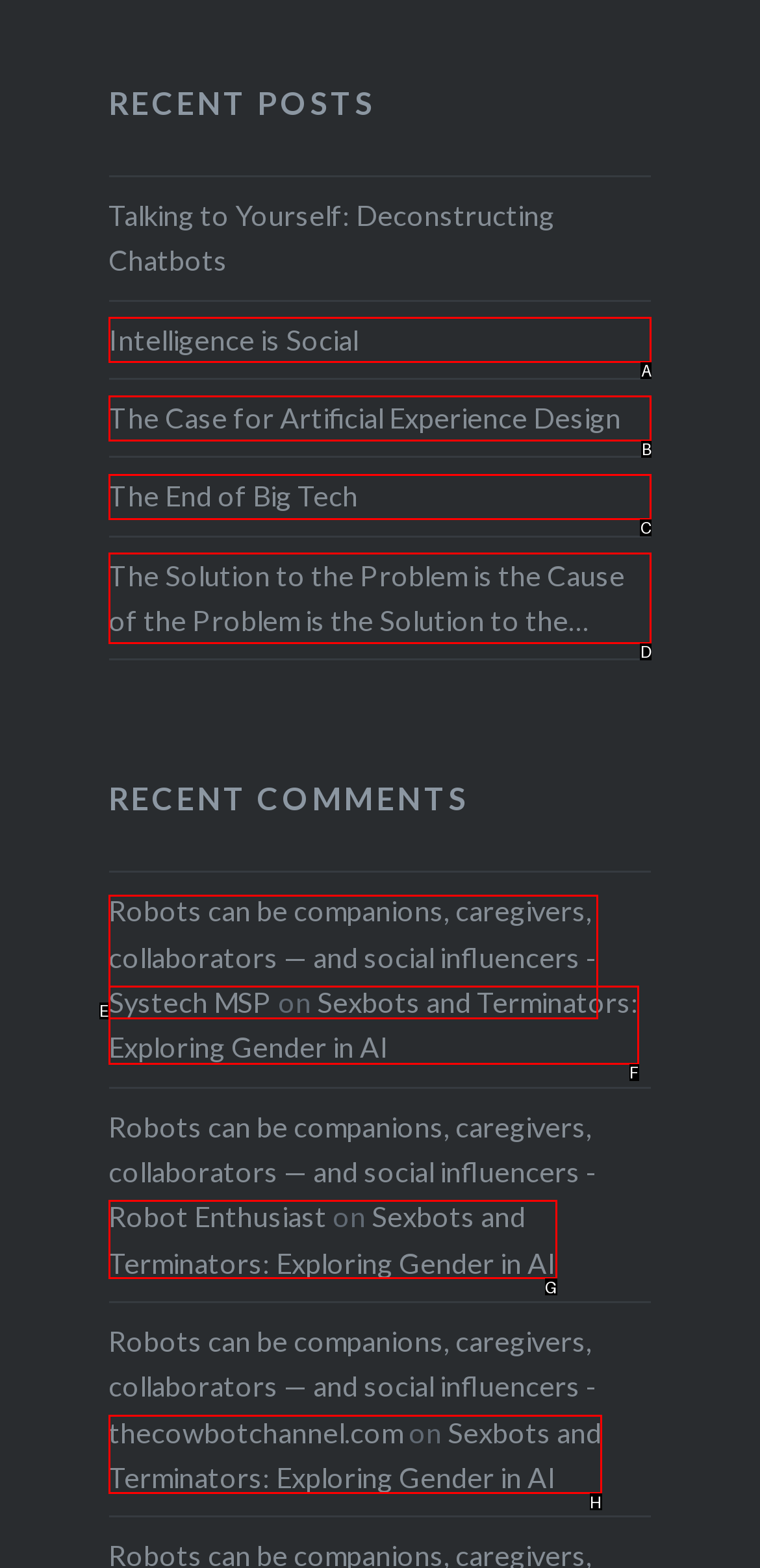From the given choices, indicate the option that best matches: Intelligence is Social
State the letter of the chosen option directly.

A